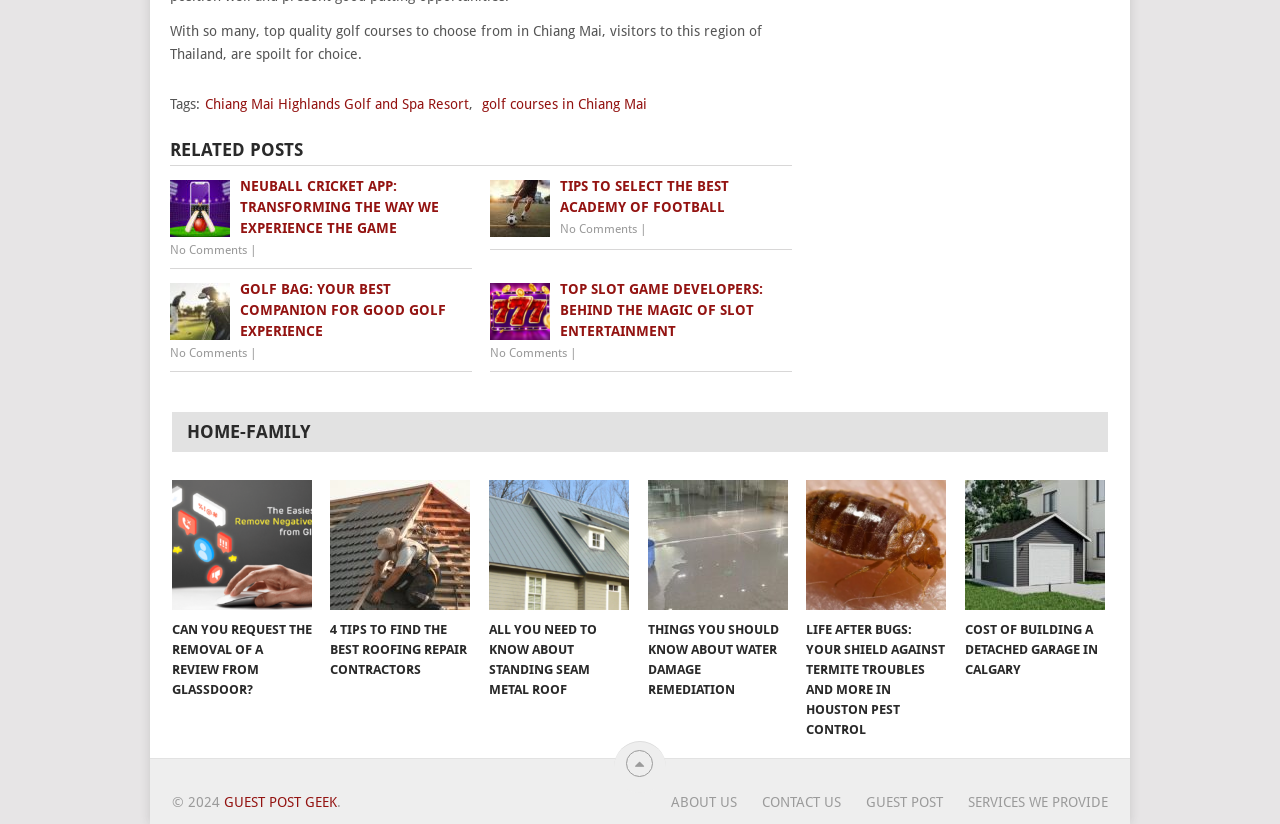Answer with a single word or phrase: 
What is the name of the website section that has links to 'ABOUT US', 'CONTACT US', etc.?

HOME-FAMILY